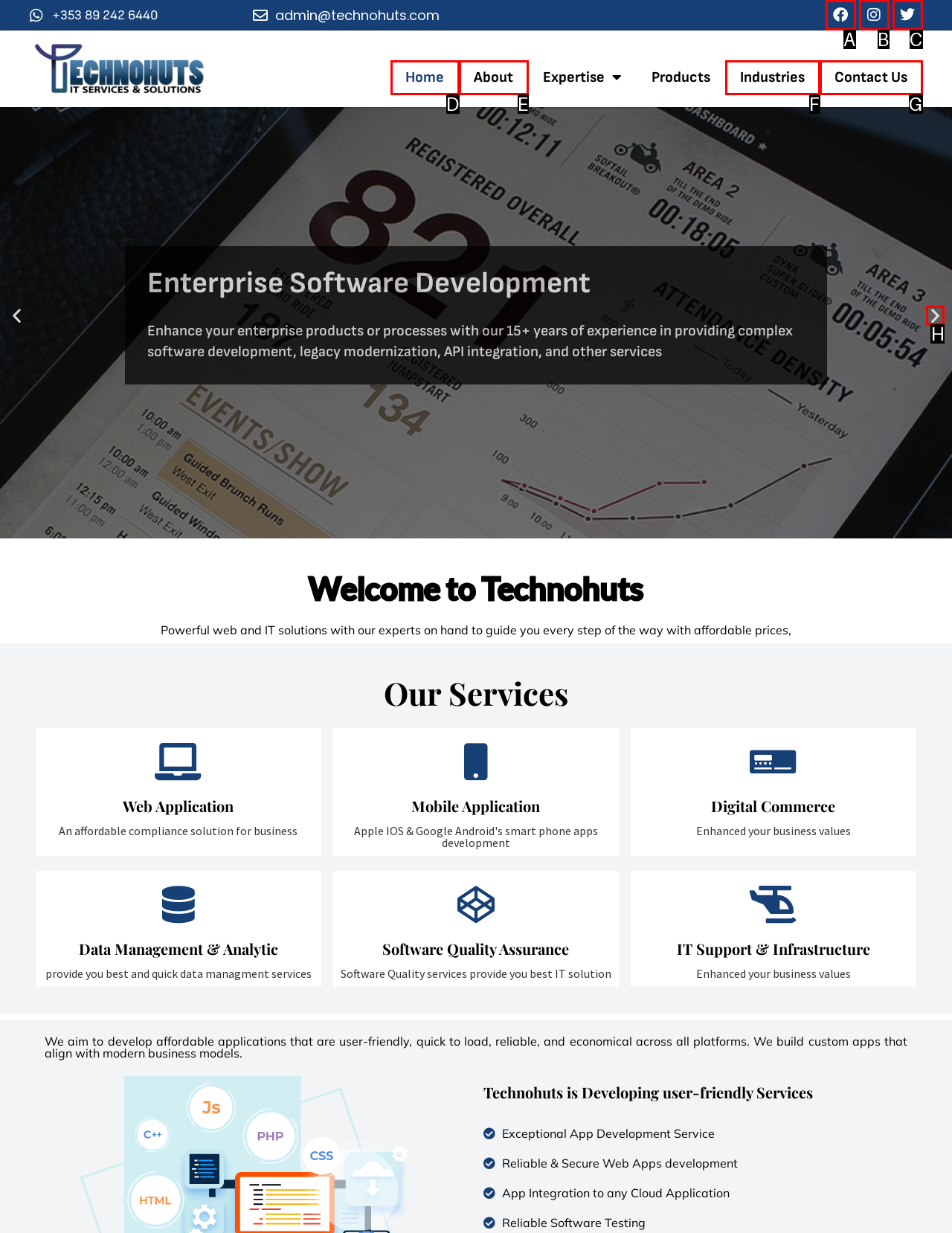Choose the letter that corresponds to the correct button to accomplish the task: Click Next slide
Reply with the letter of the correct selection only.

H